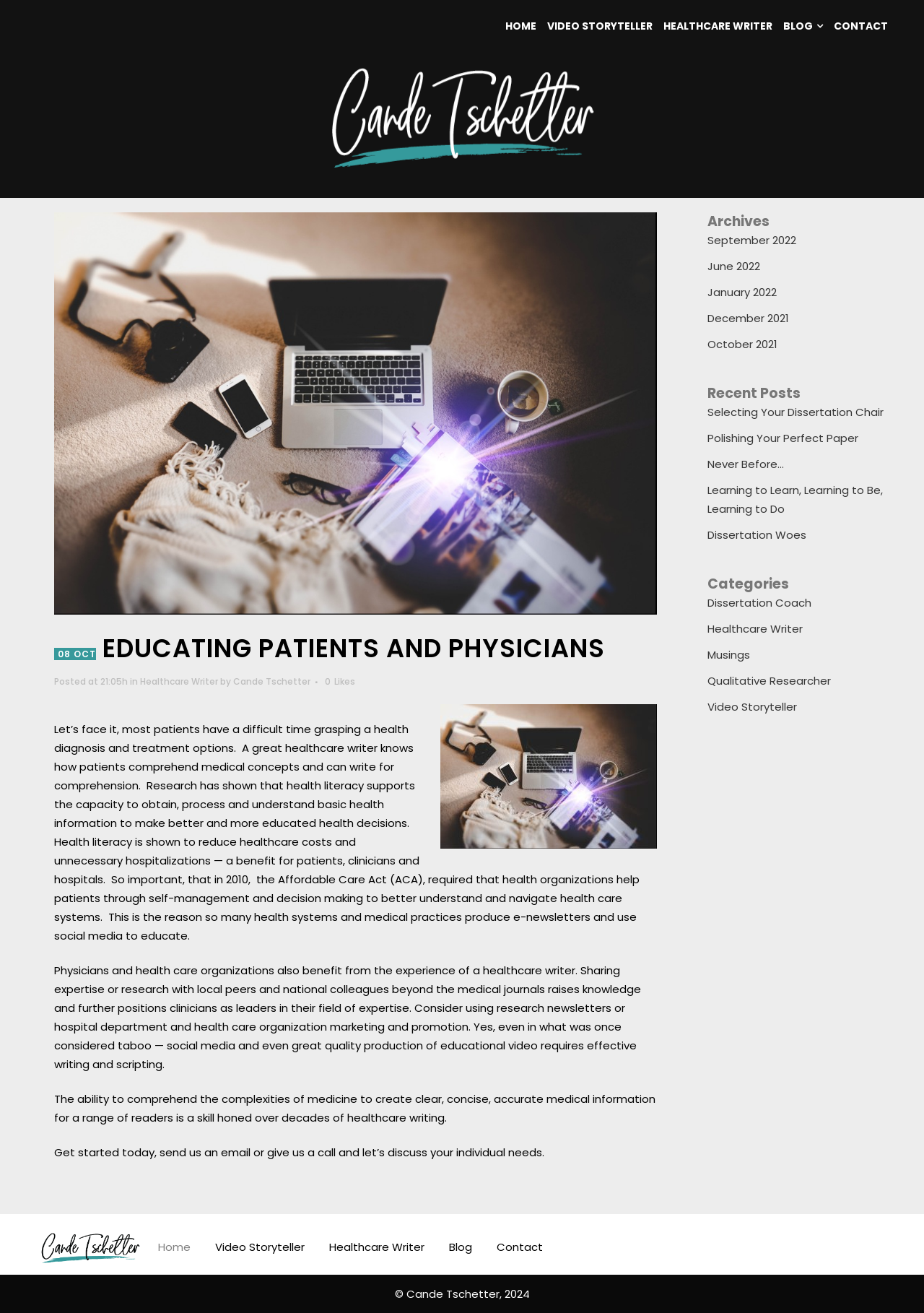What type of content is available in the 'Archives' section?
Please provide an in-depth and detailed response to the question.

The 'Archives' section contains links to monthly archives, allowing readers to access articles and content from specific months, such as September 2022 or January 2022.